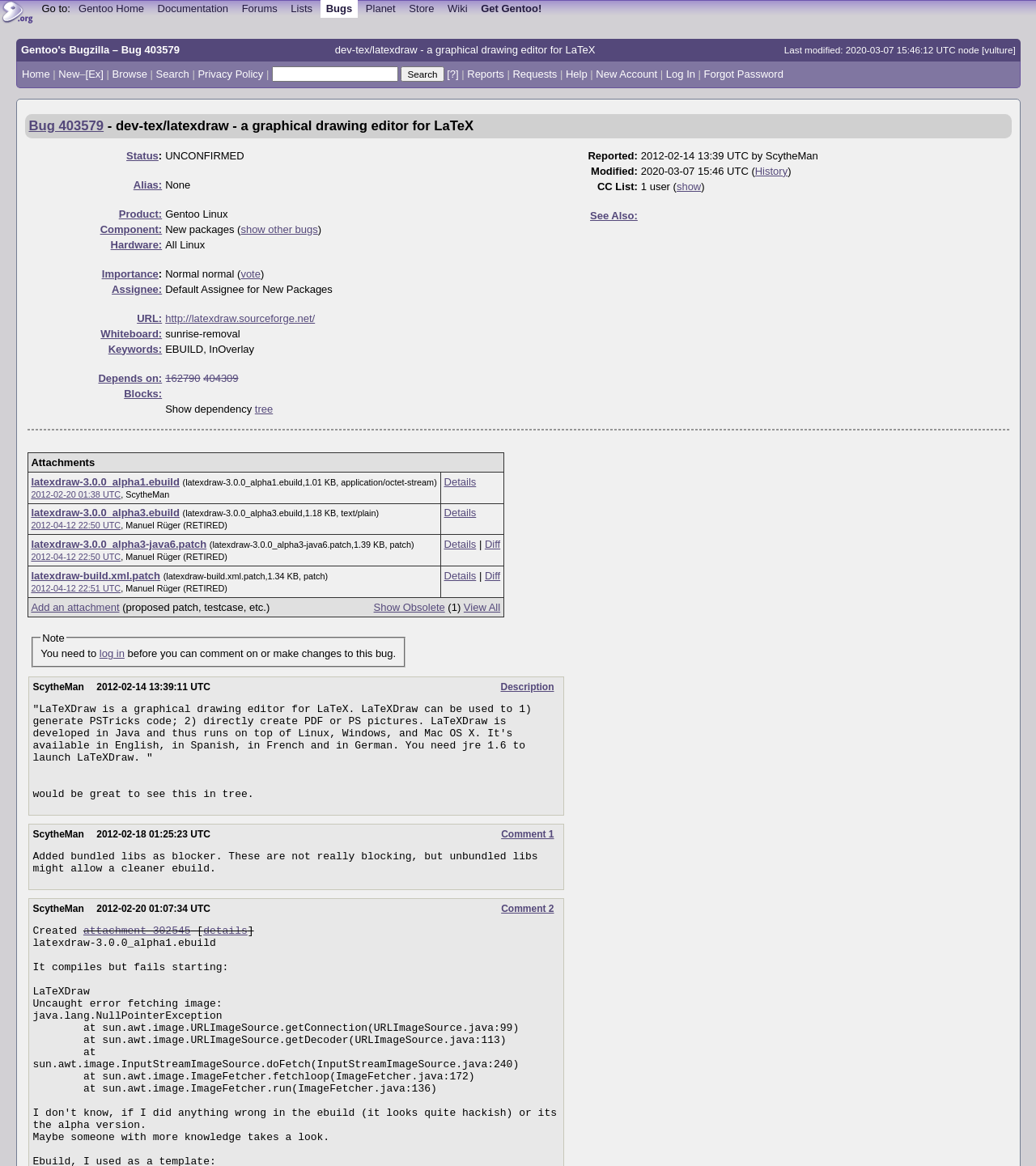Answer succinctly with a single word or phrase:
What is the last modified date of the dev-tex/latexdraw page?

2020-03-07 15:46:12 UTC